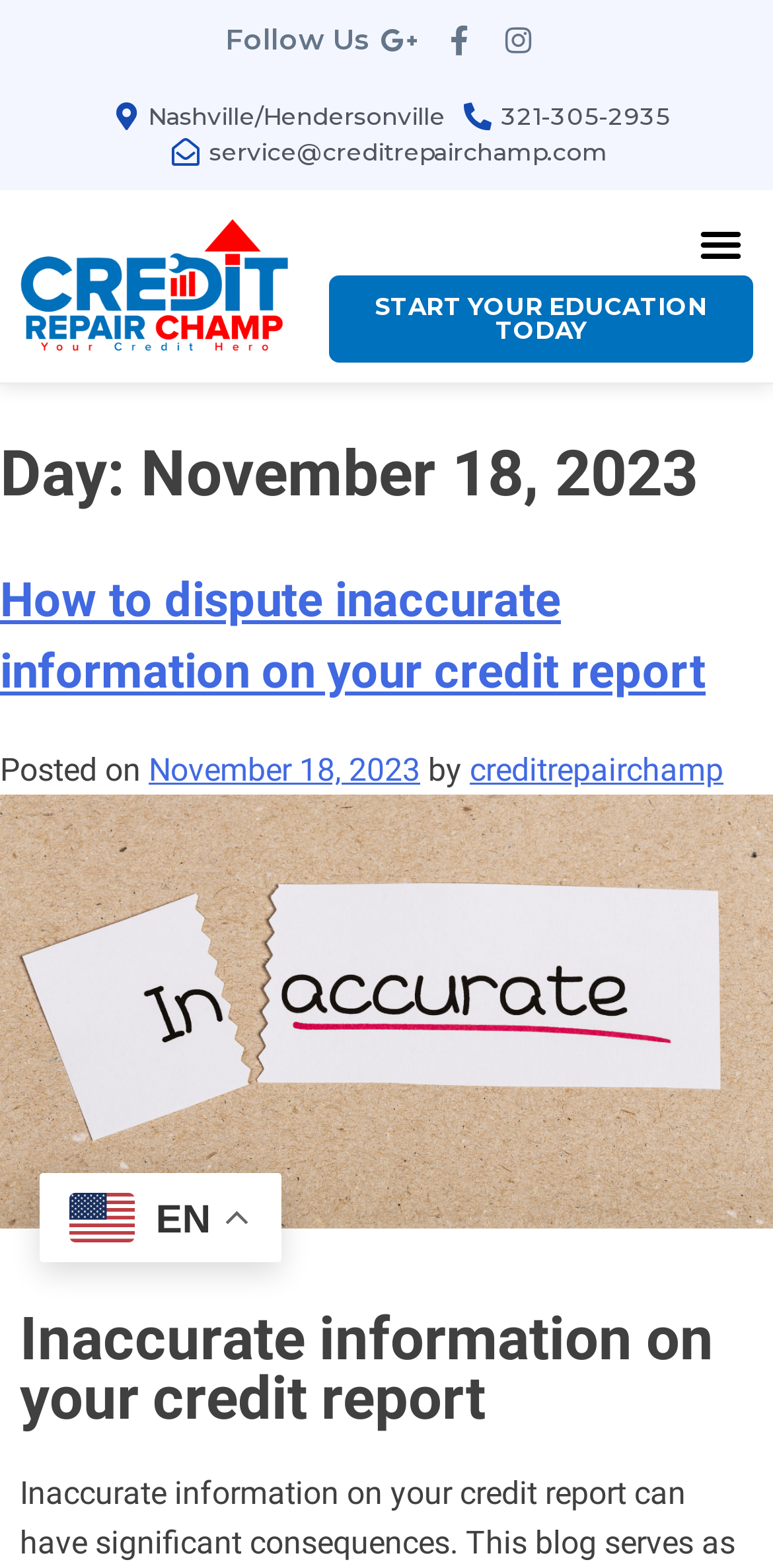Bounding box coordinates are specified in the format (top-left x, top-left y, bottom-right x, bottom-right y). All values are floating point numbers bounded between 0 and 1. Please provide the bounding box coordinate of the region this sentence describes: Start Your Education Today

[0.426, 0.176, 0.974, 0.231]